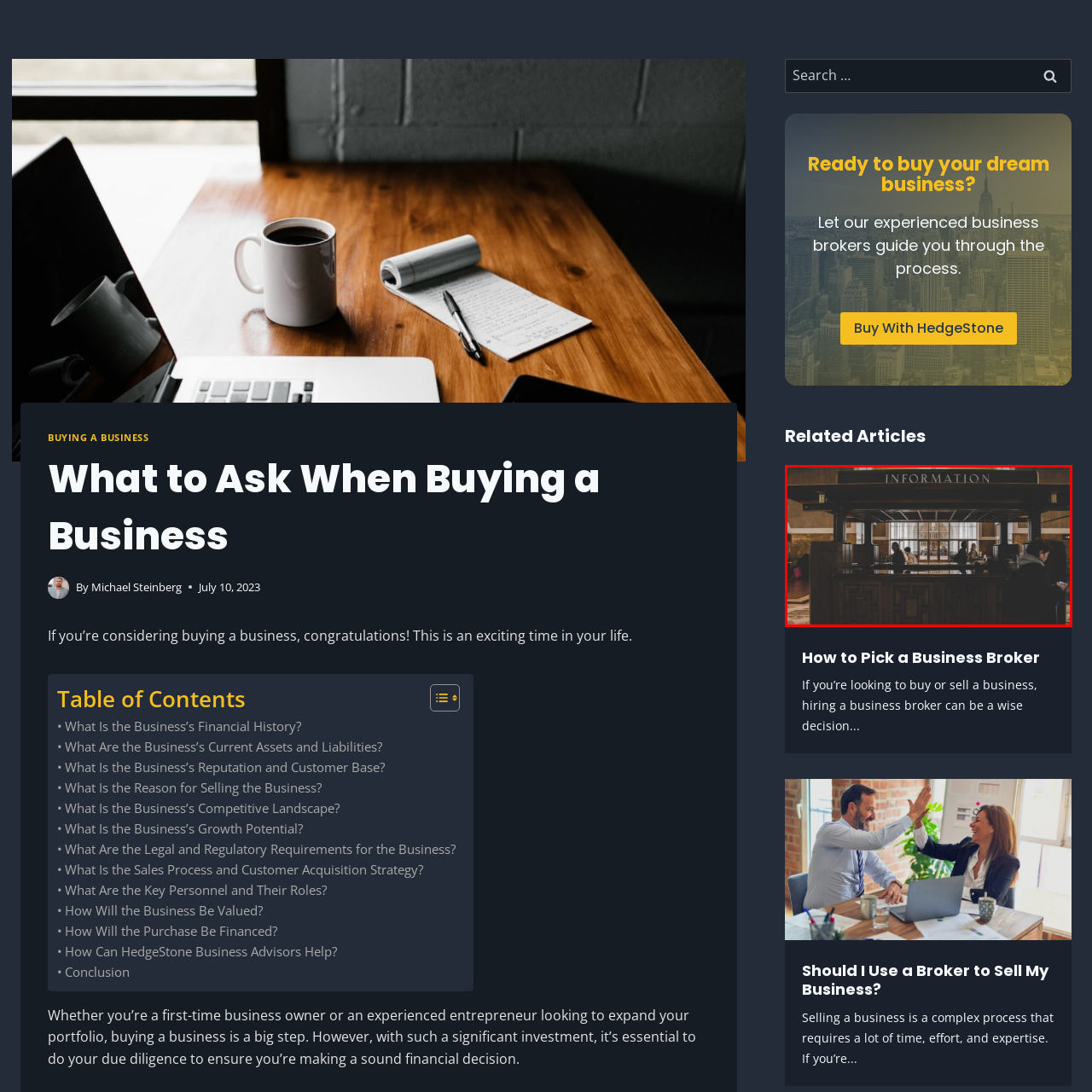Give a thorough and detailed explanation of the image enclosed by the red border.

The image depicts an elegantly designed information booth in a public space, likely a transportation hub or a large building. Dominating the top of the booth is a prominent sign reading "INFORMATION," indicating its purpose as a help point for visitors. The design features rich wooden paneling, giving it a classic and welcoming appearance. In the scene, several individuals are engaged in conversation or seeking assistance, highlighting the booth's busy and functional role. Large windows in the background allow natural light to fill the space, adding to the inviting atmosphere. This setting serves as a vital resource for those seeking guidance or information, encapsulating the essence of connectivity and assistance in a bustling environment.